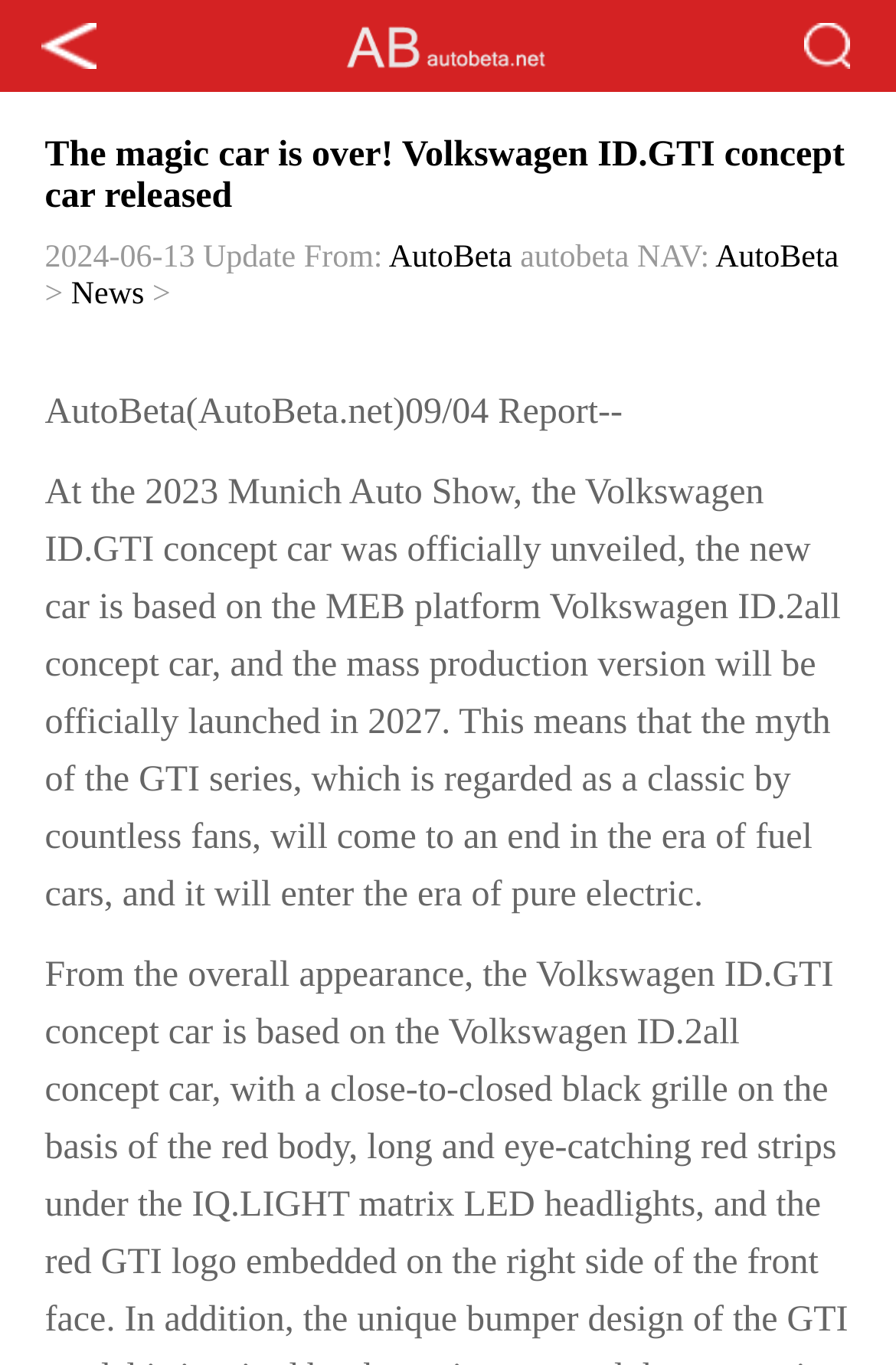Where was the Volkswagen ID.GTI concept car unveiled?
Based on the image, respond with a single word or phrase.

2023 Munich Auto Show